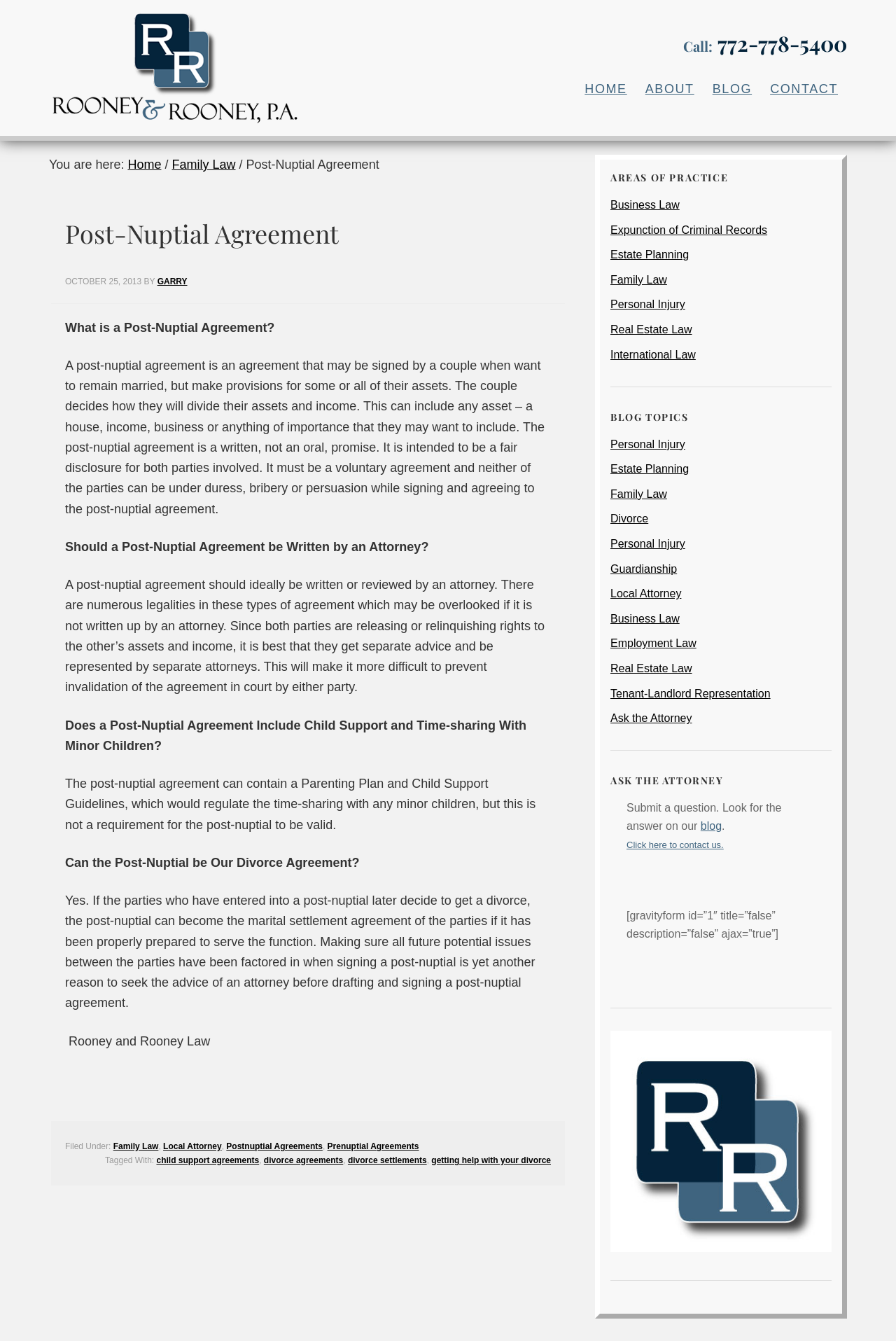Please determine the bounding box coordinates of the area that needs to be clicked to complete this task: 'Learn more about 'Family Law' by clicking on the link'. The coordinates must be four float numbers between 0 and 1, formatted as [left, top, right, bottom].

[0.192, 0.117, 0.263, 0.128]